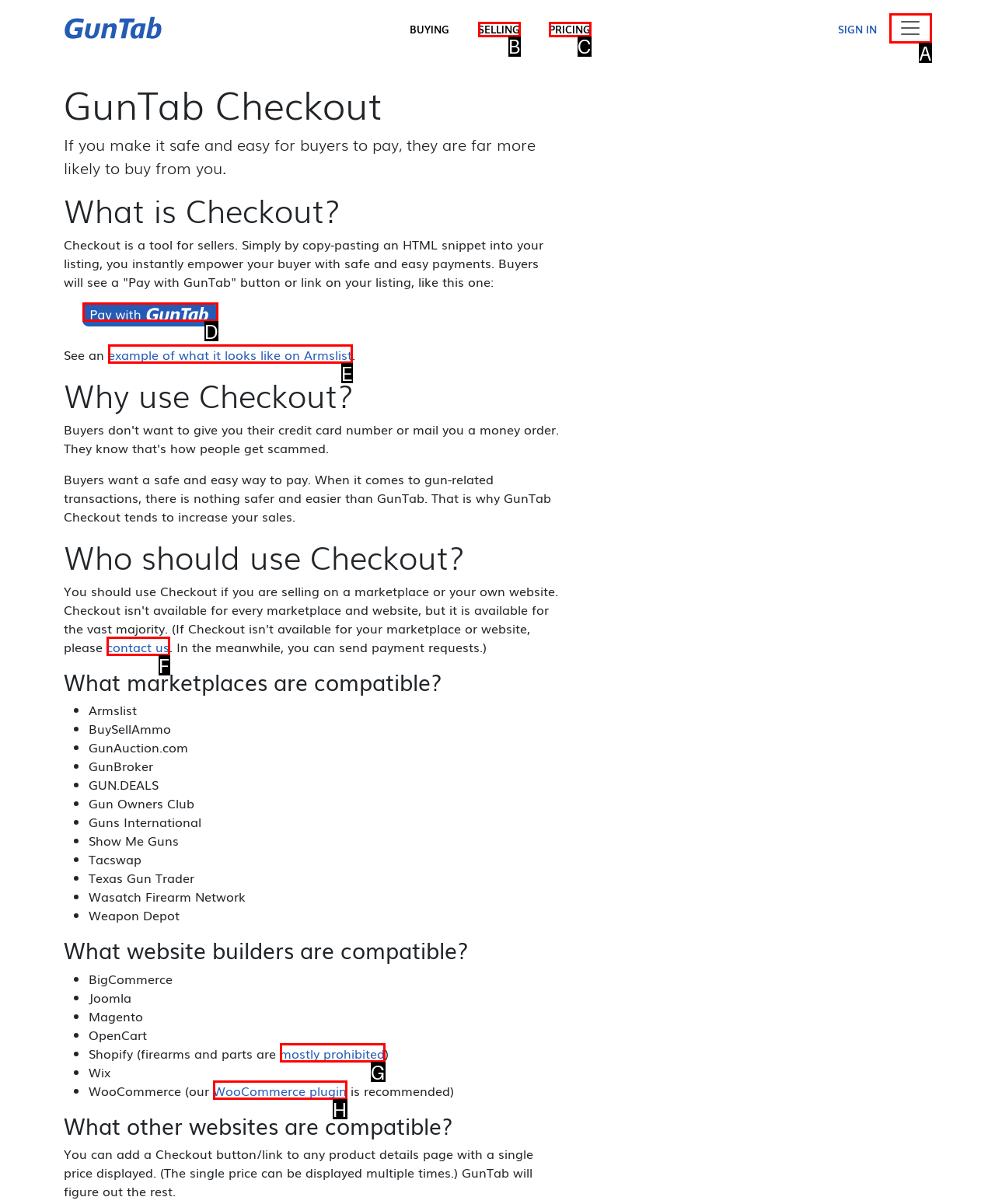Determine the letter of the UI element that will complete the task: Click the 'Toggle navigation' button
Reply with the corresponding letter.

A